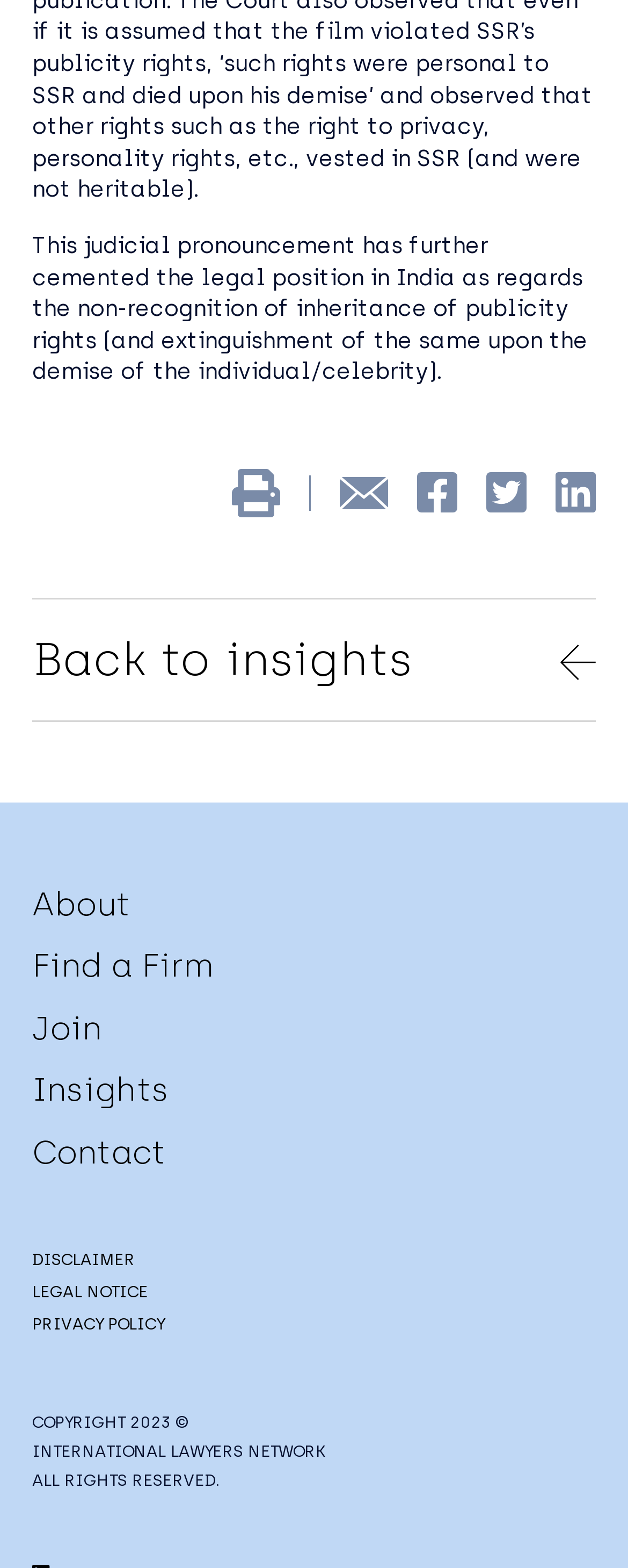Using the information shown in the image, answer the question with as much detail as possible: What is the copyright year mentioned at the bottom of the page?

The copyright year is mentioned in the StaticText element with ID 229, which states 'COPYRIGHT 2023 ©'. Therefore, the copyright year is 2023.